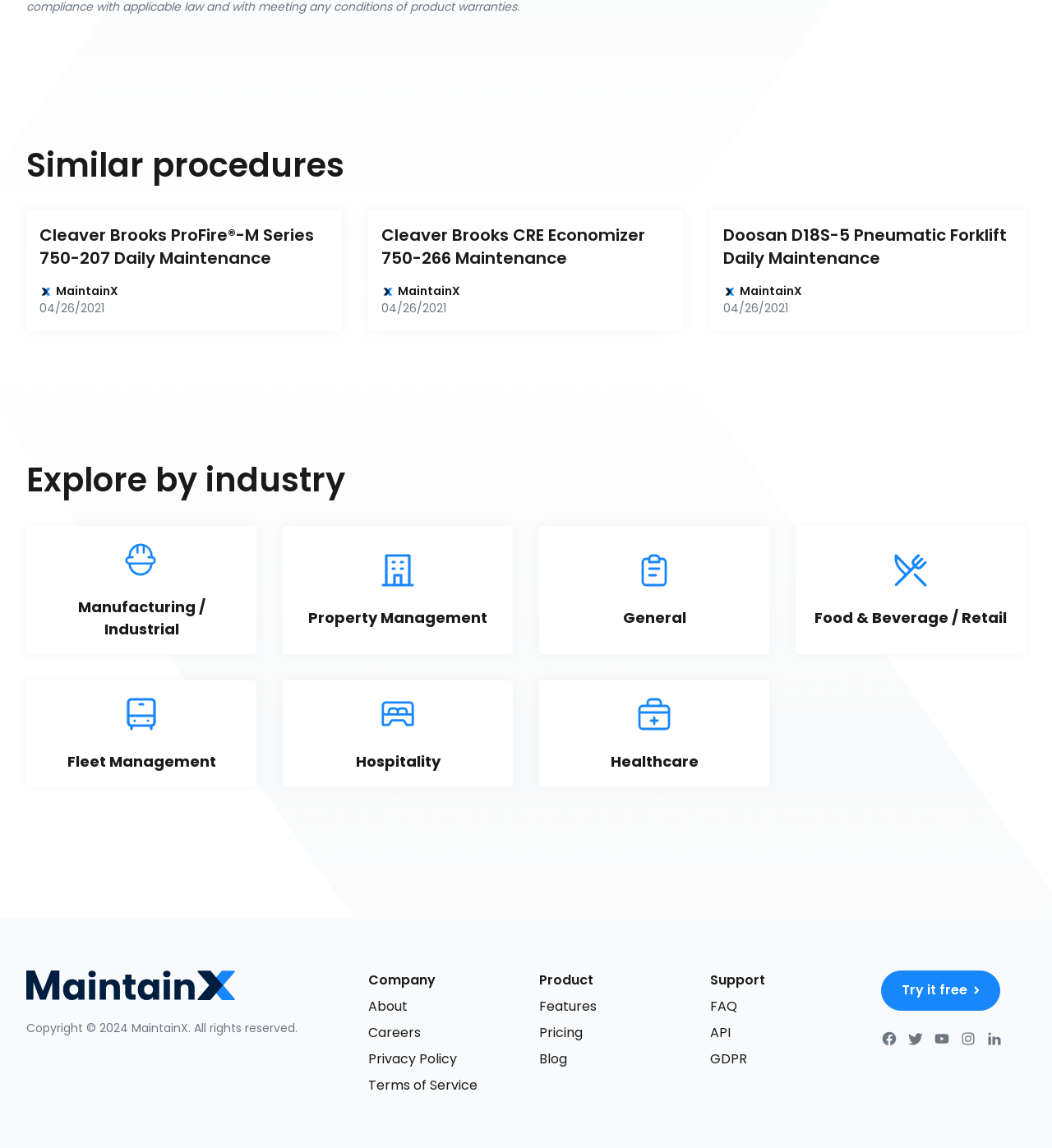Please provide a brief answer to the question using only one word or phrase: 
What is the title of the first procedure?

Cleaver Brooks ProFire-M Series 750-207 Daily Maintenance